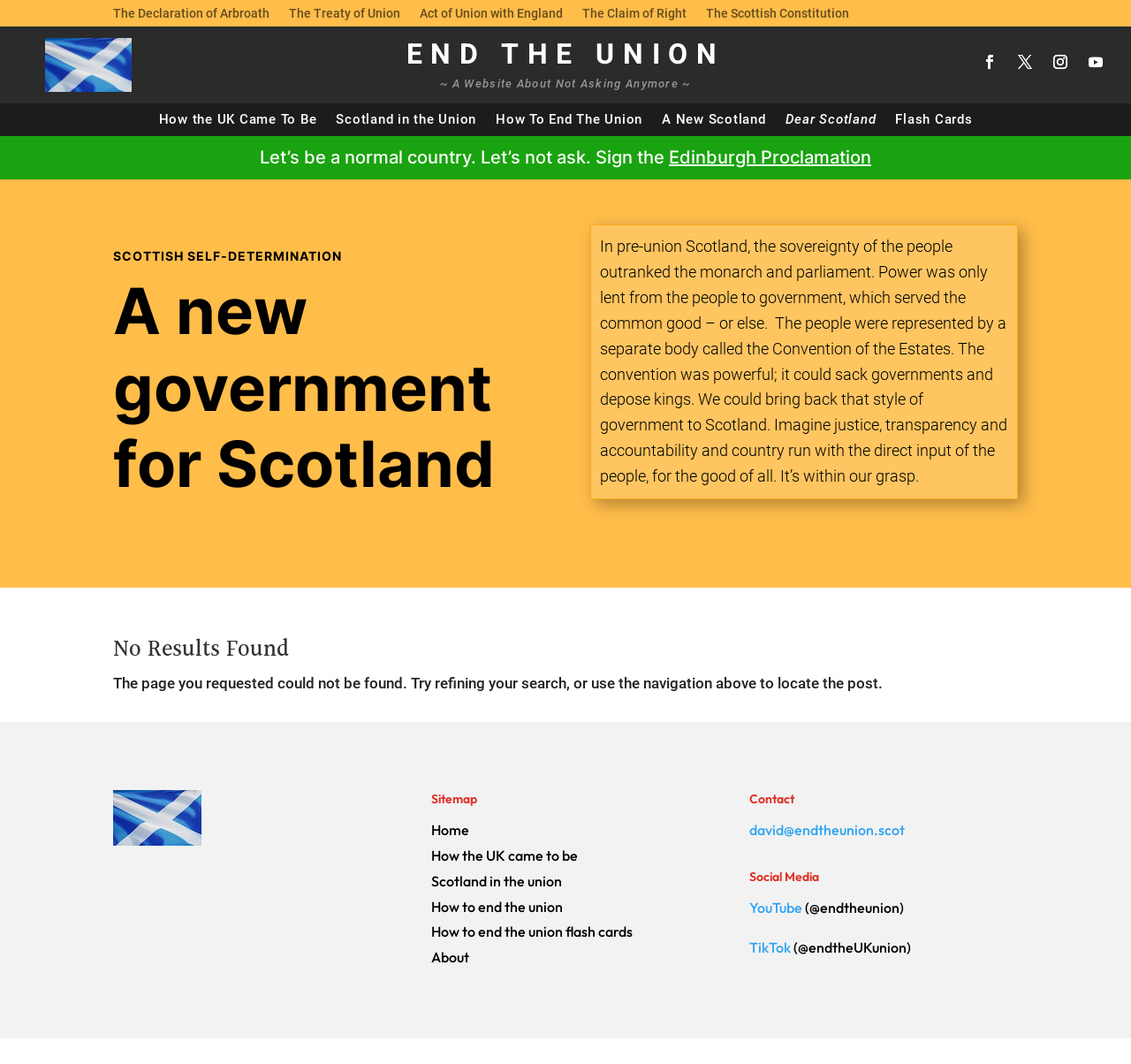Please determine the headline of the webpage and provide its content.

A new government for Scotland